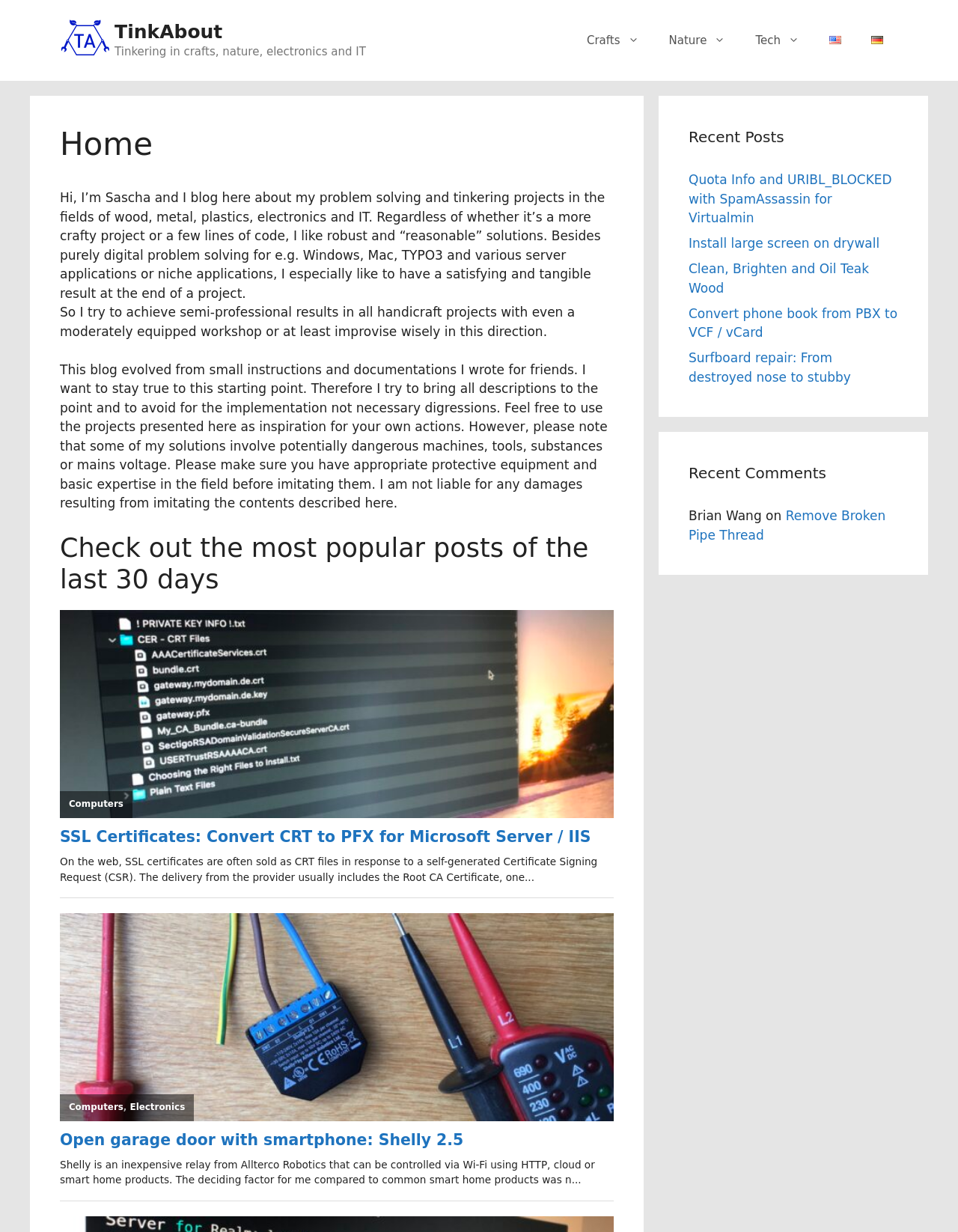What is the main topic of this blog?
Give a single word or phrase as your answer by examining the image.

Tinkering projects